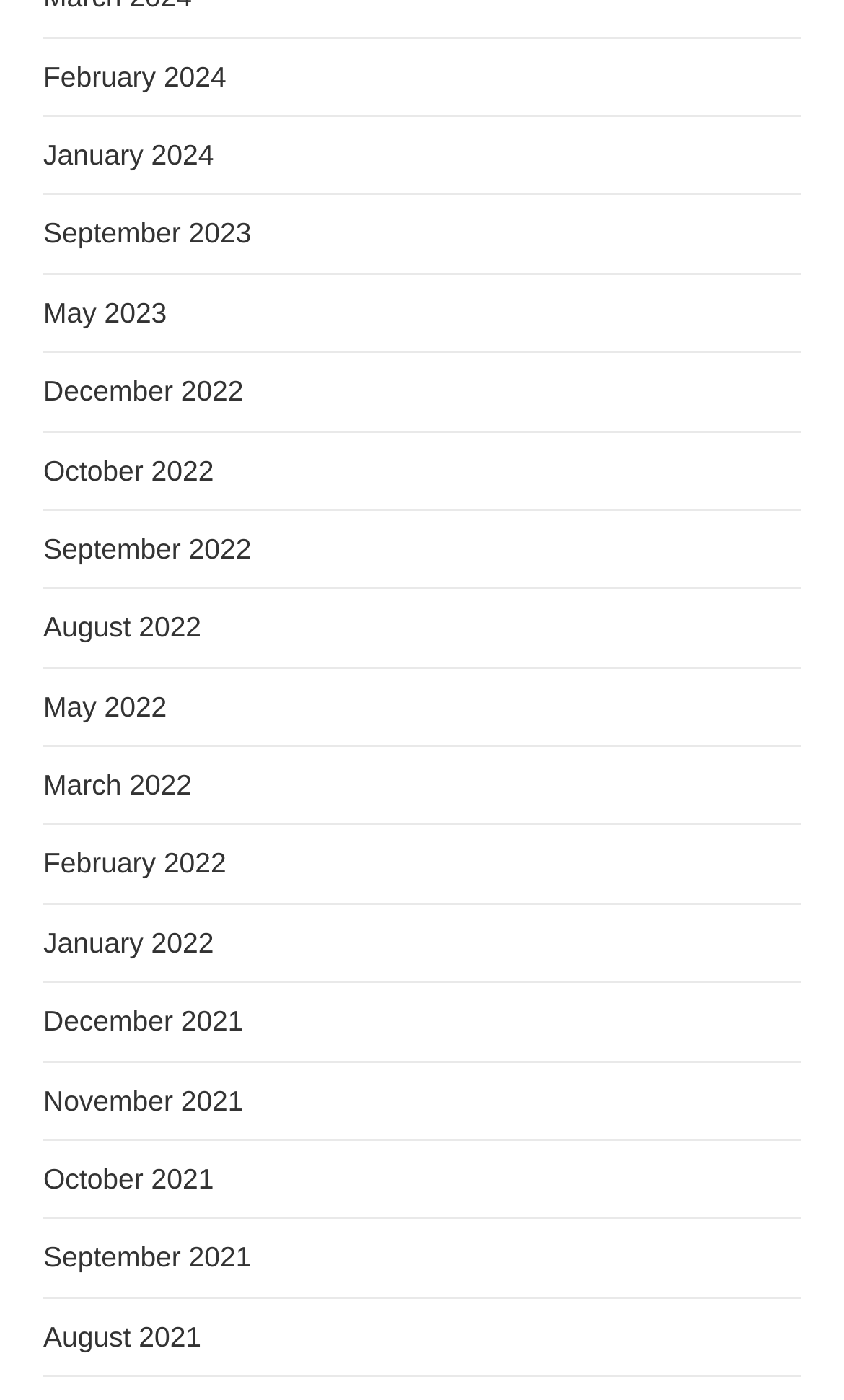Are there any links for the year 2023?
Provide a detailed answer to the question using information from the image.

I looked at the list of links and found that there are two links for the year 2023: May 2023 and September 2023.